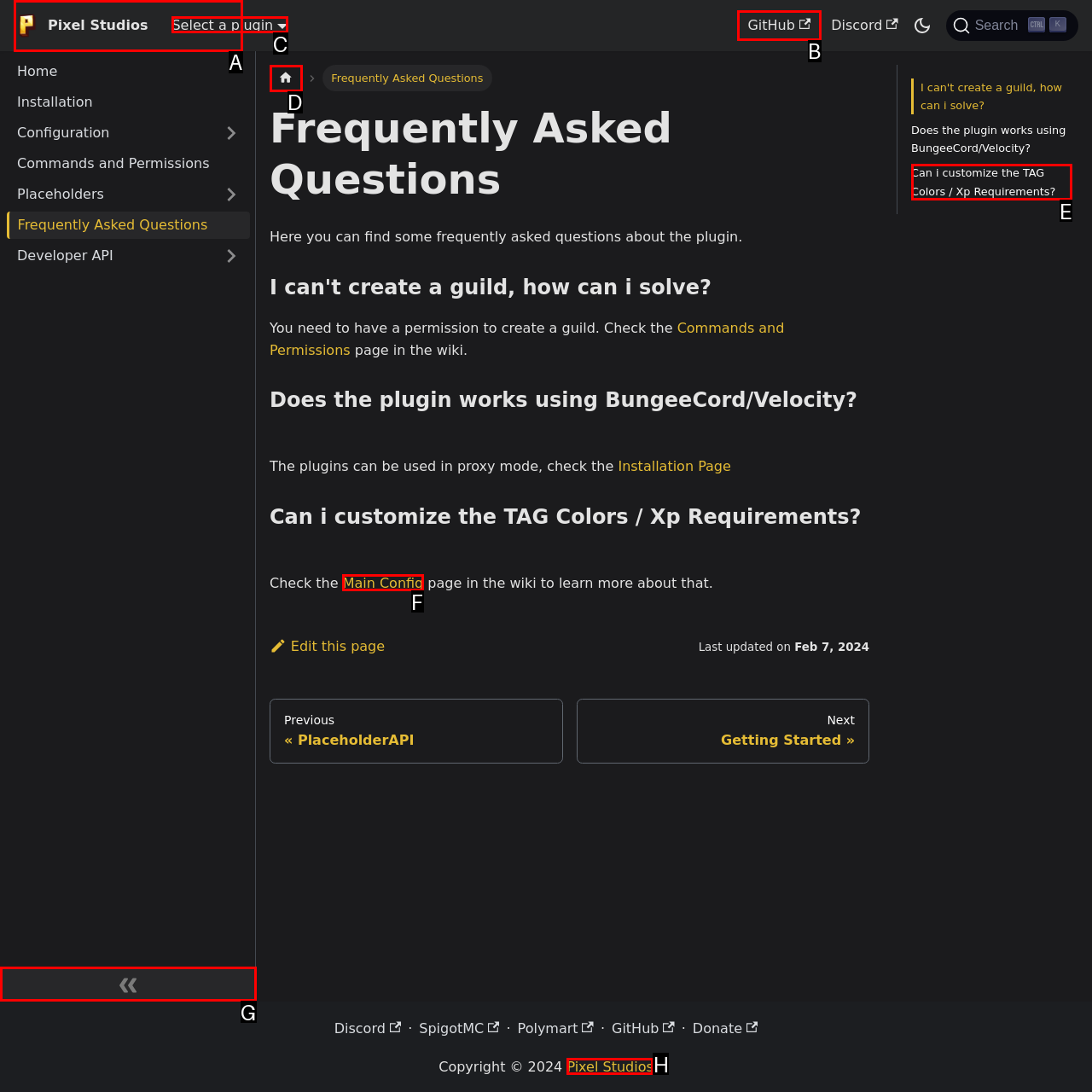Identify the option that corresponds to the description: Pixel Studios 
Provide the letter of the matching option from the available choices directly.

H